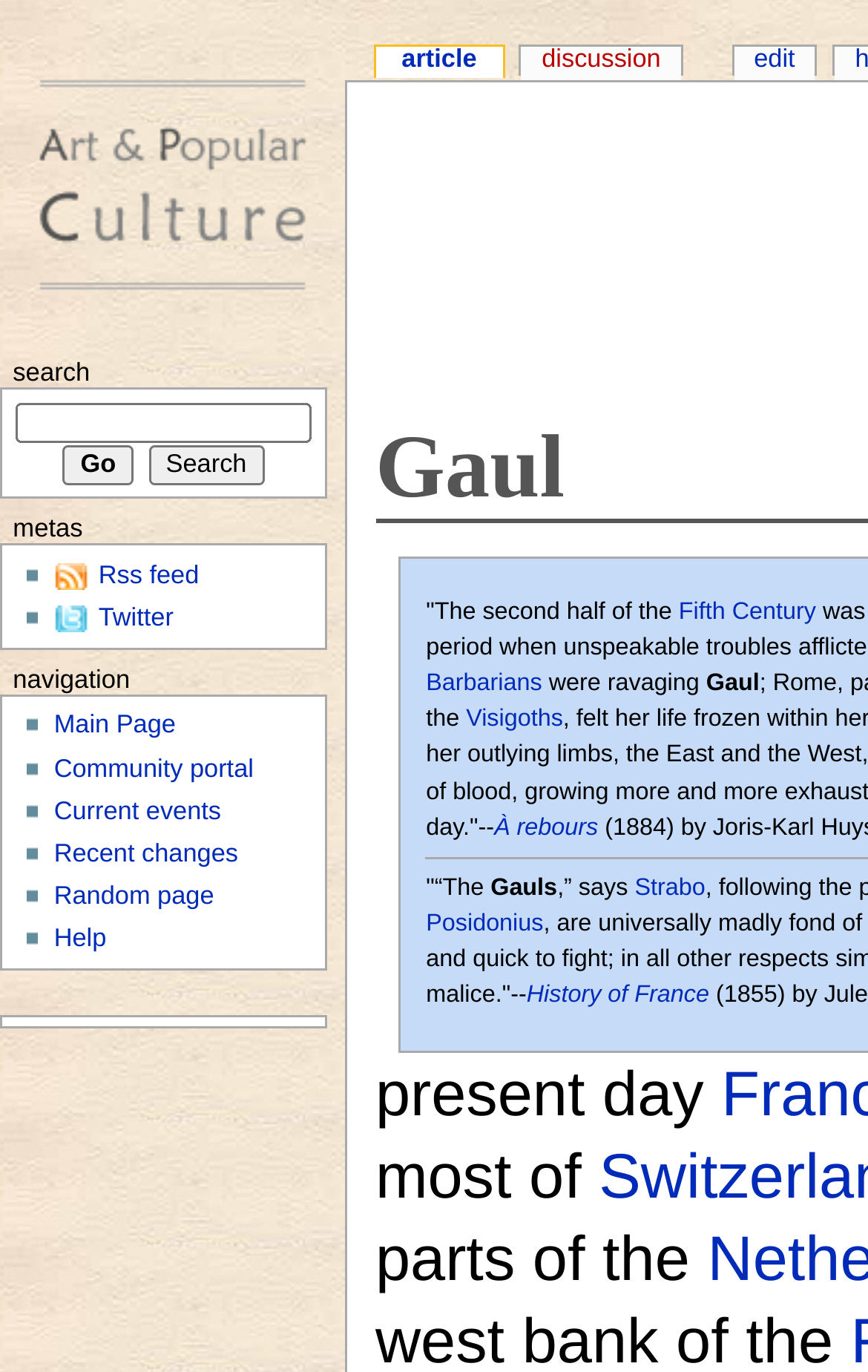Can you show the bounding box coordinates of the region to click on to complete the task described in the instruction: "Search for something"?

[0.018, 0.294, 0.359, 0.323]